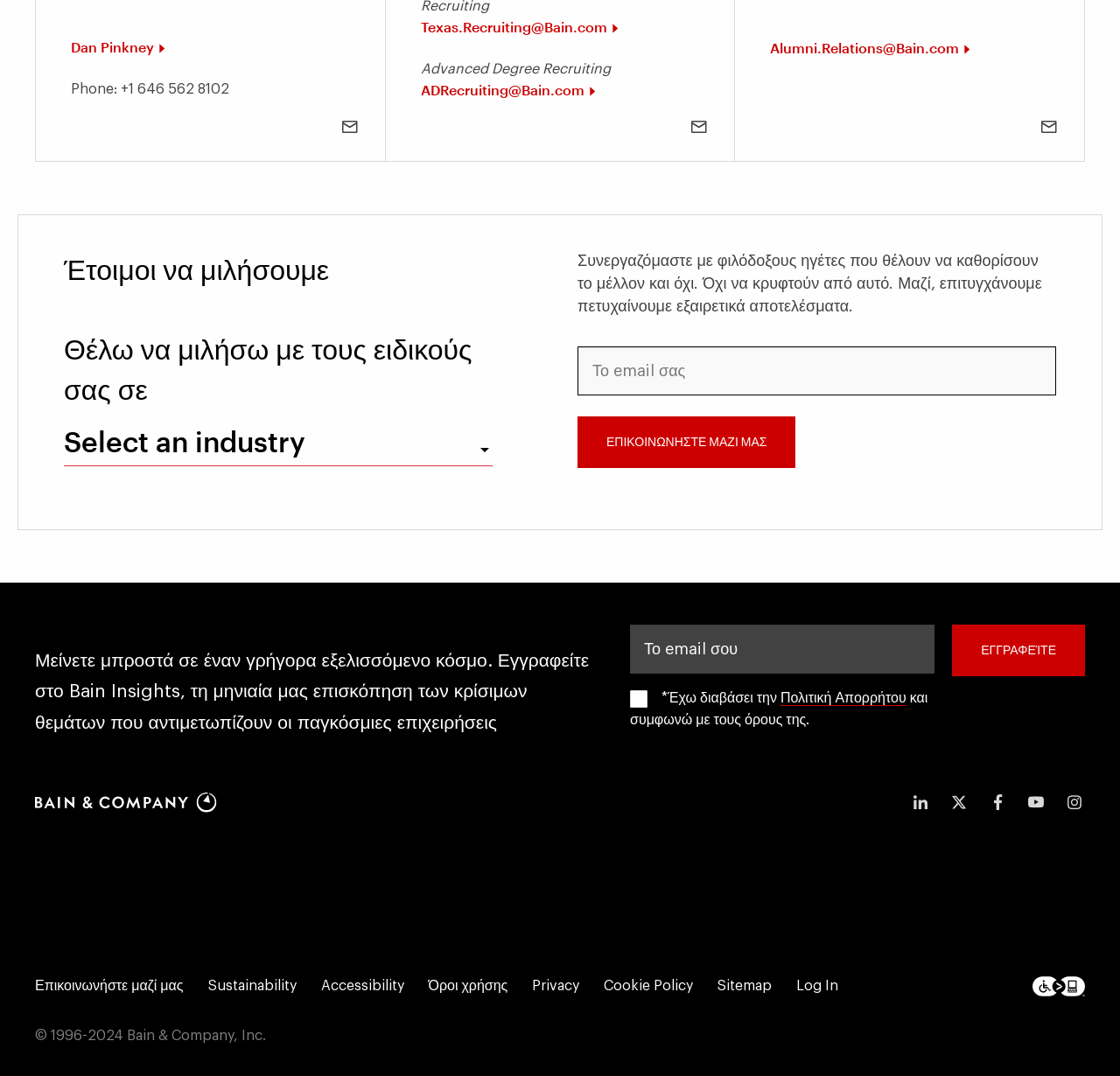Please identify the bounding box coordinates of the area that needs to be clicked to fulfill the following instruction: "Click the 'ΕΓΓΡΑΦΕΊΤΕ' button."

[0.85, 0.581, 0.969, 0.629]